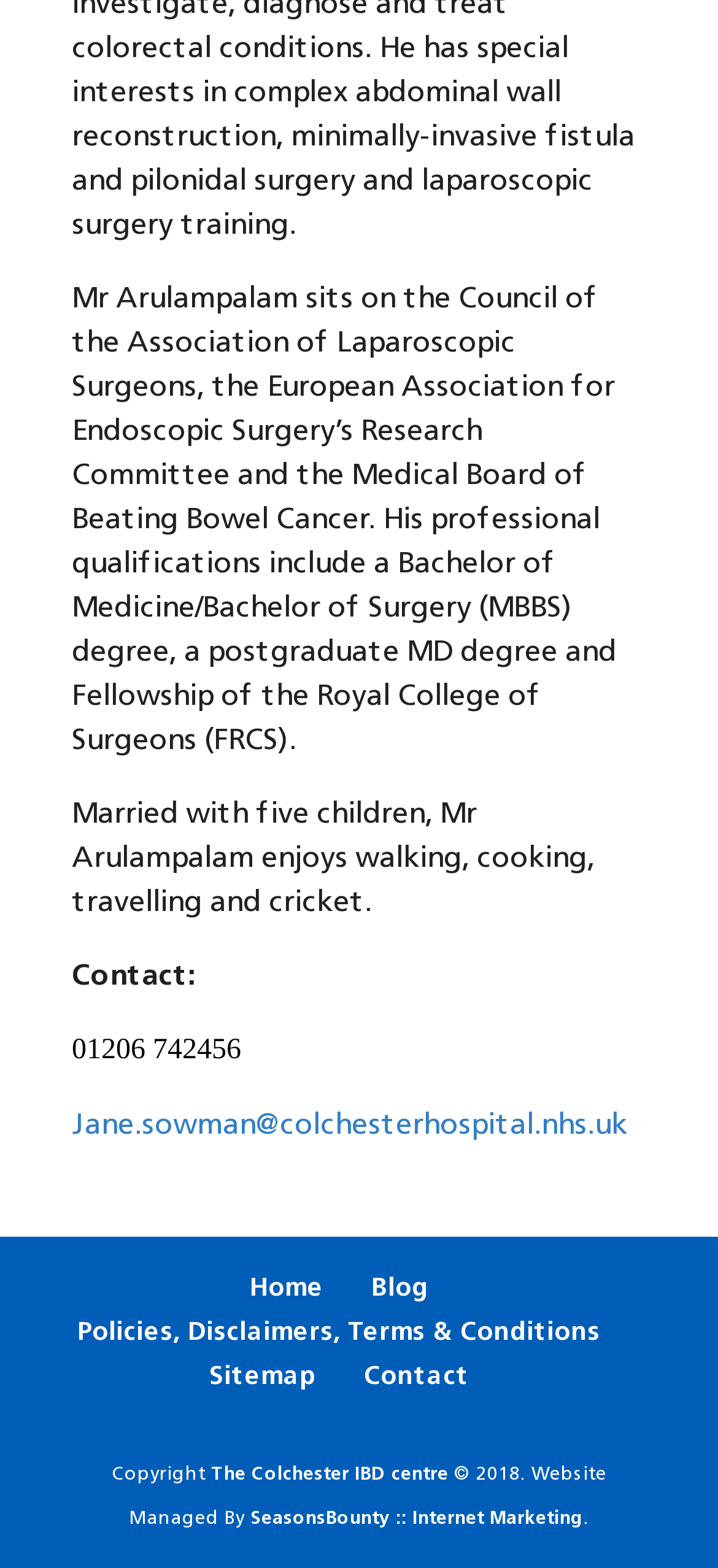Can you find the bounding box coordinates for the element to click on to achieve the instruction: "Click the 'Blog' link"?

[0.517, 0.81, 0.596, 0.829]